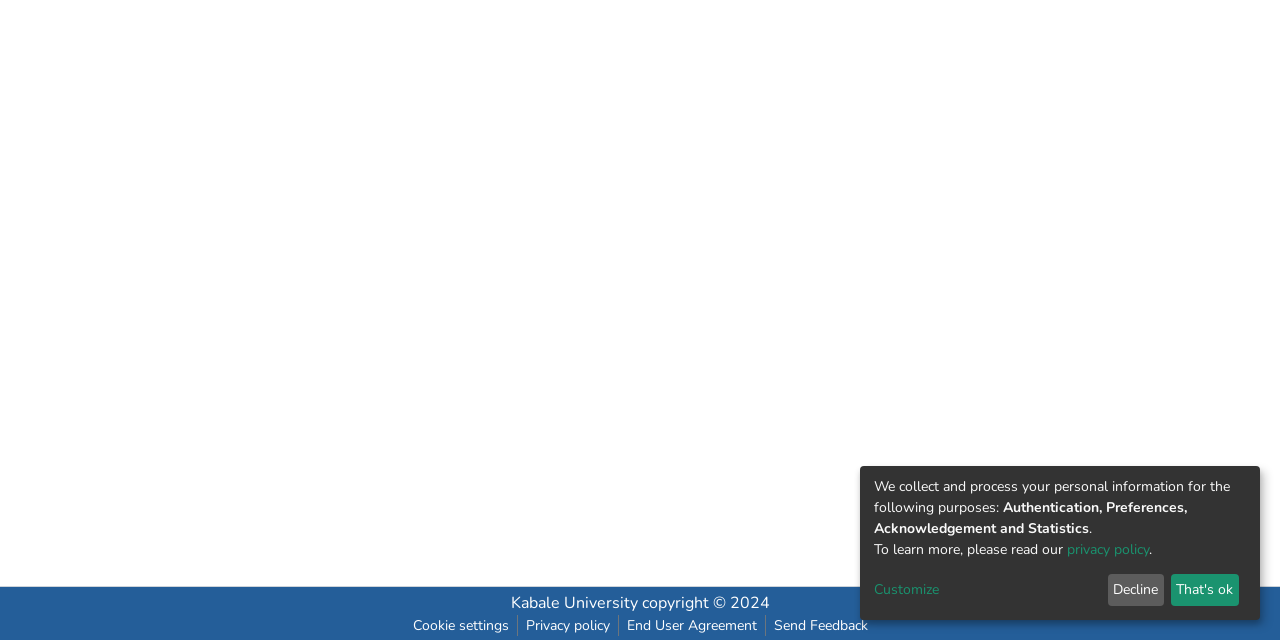Predict the bounding box of the UI element that fits this description: "Customize".

[0.683, 0.905, 0.86, 0.938]